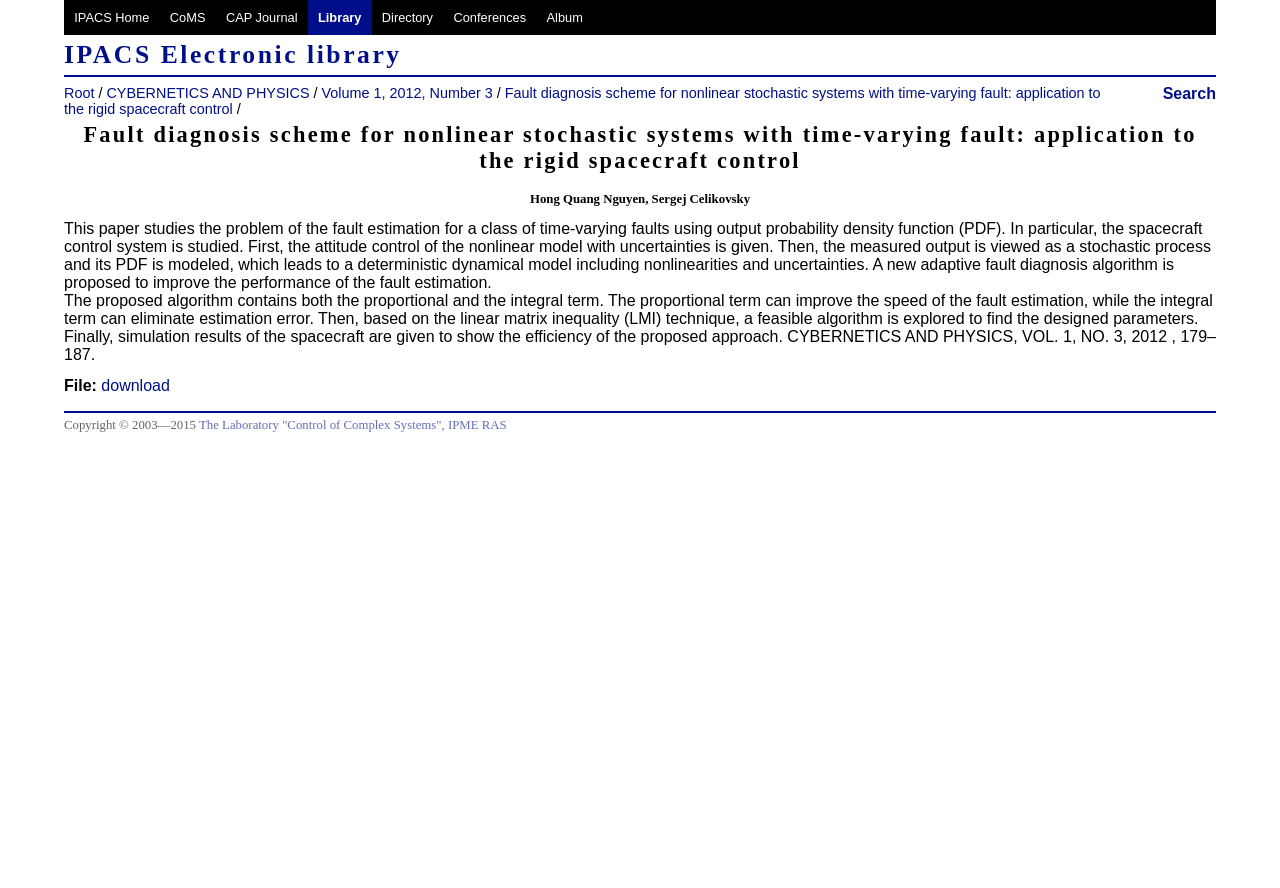Determine the bounding box coordinates for the area you should click to complete the following instruction: "view the document 'Fault diagnosis scheme for nonlinear stochastic systems with time-varying fault: application to the rigid spacecraft control'".

[0.05, 0.096, 0.86, 0.132]